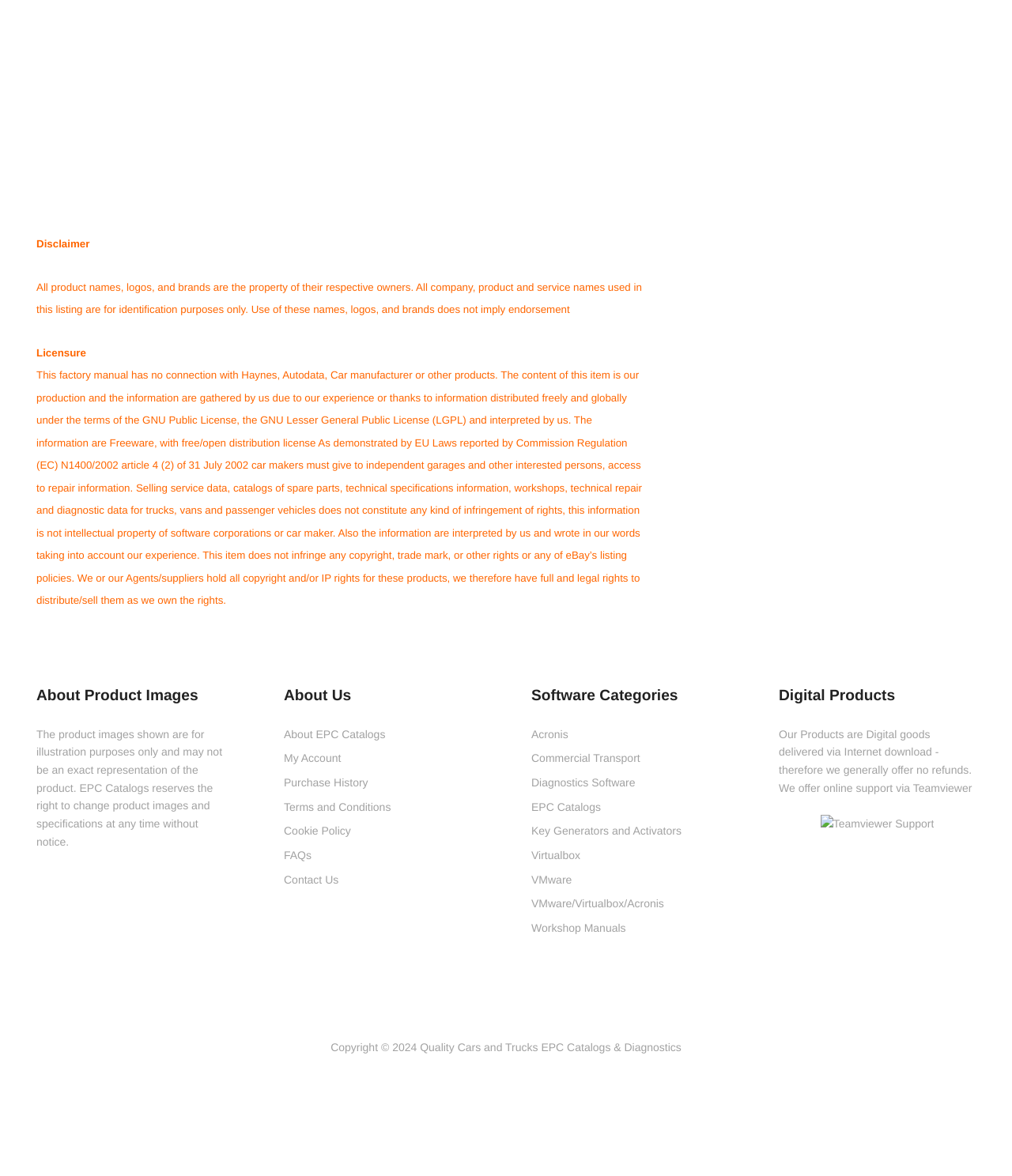Determine the bounding box coordinates of the area to click in order to meet this instruction: "Read the news about Olympics".

None